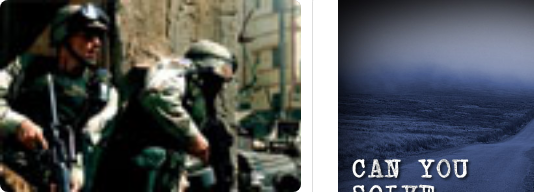Describe all the elements in the image extensively.

The image depicts a tense scene from the war film "Black Hawk Down" (2001), showcasing soldiers engaged in a perilous military operation. Two armed soldiers, dressed in combat gear, are maneuvering through a damaged urban environment, reflecting the chaos and danger of their mission in Mogadishu. The ambiance conveys a serious atmosphere as they navigate the narrow streets filled with threats, illustrating the harrowing challenges faced during the American military operation gone awry.

To the right, a separate image invites viewers with the text "CAN YOU SOLVE THIS 60 years old cold case?" This intriguing prompt hints at a mystery or investigative narrative, contrasting the action-packed scene of "Black Hawk Down" with a call for engagement in solving historical enigmas. Together, these images present a compelling juxtaposition between war and mystery, drawing attention to different facets of storytelling in film and intrigue.